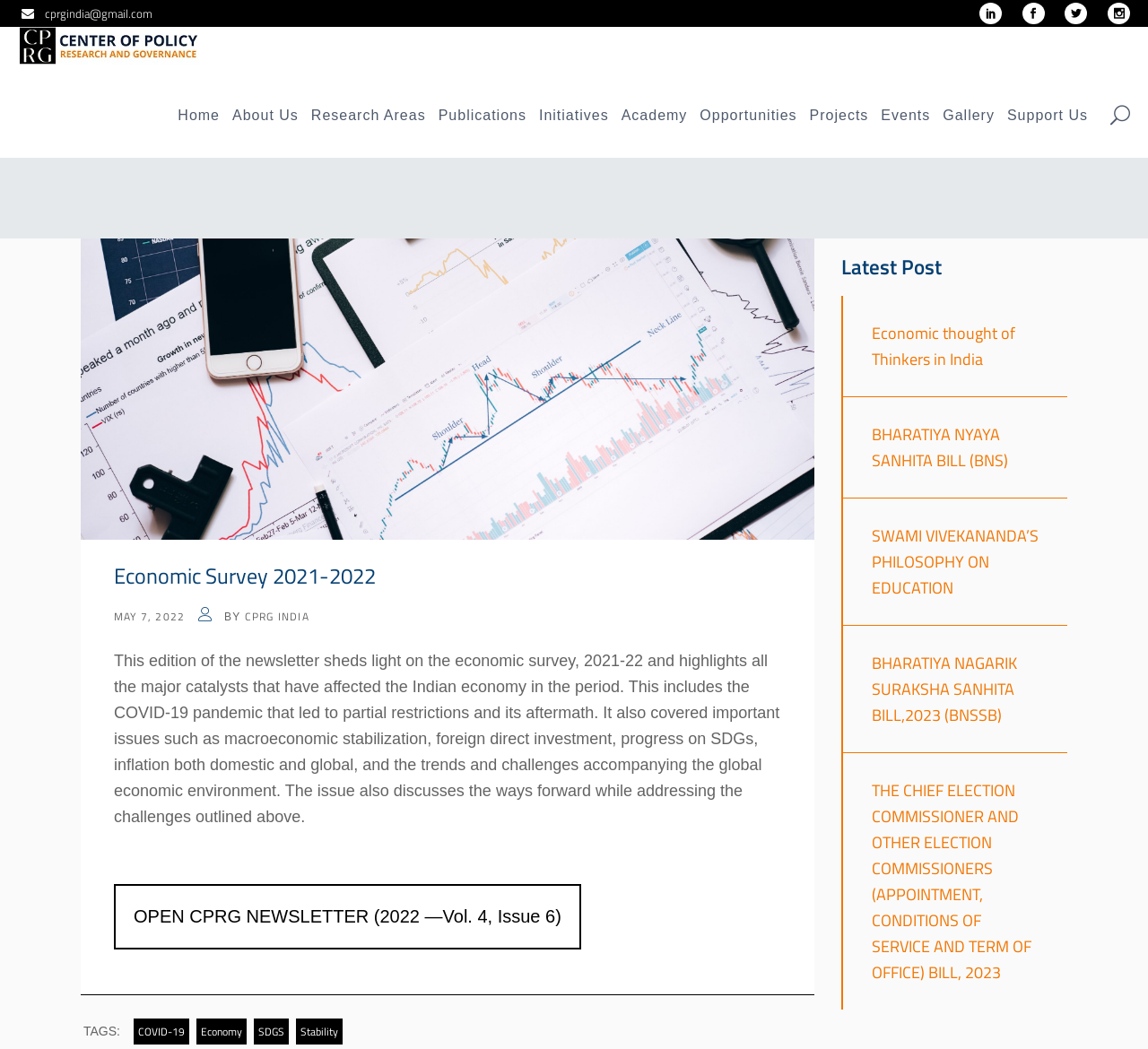Respond concisely with one word or phrase to the following query:
What is the email address provided?

cprgindia@gmail.com